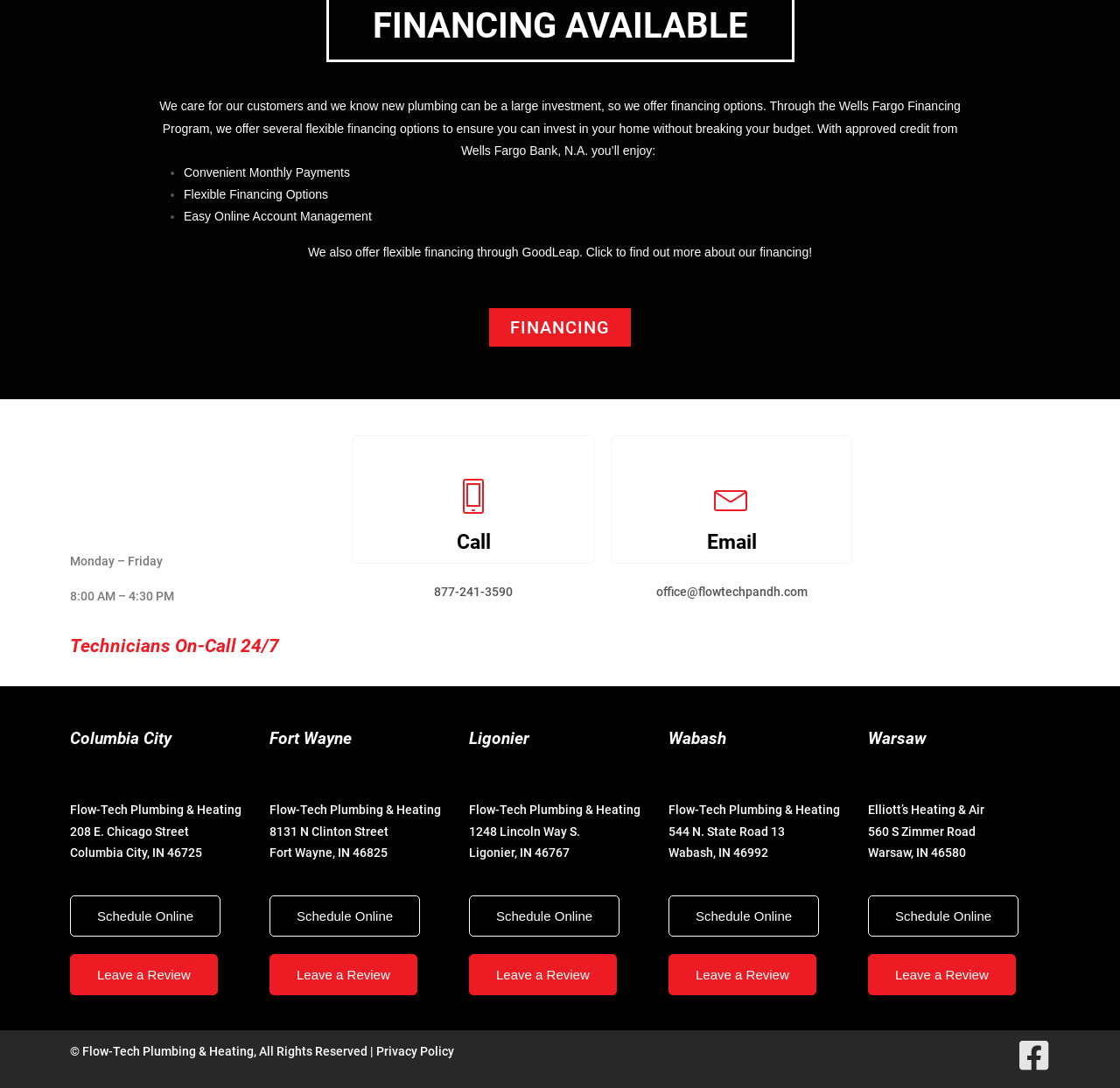Please identify the bounding box coordinates of the clickable area that will allow you to execute the instruction: "Click on 'FINANCING' to learn more about financing options".

[0.437, 0.283, 0.563, 0.318]